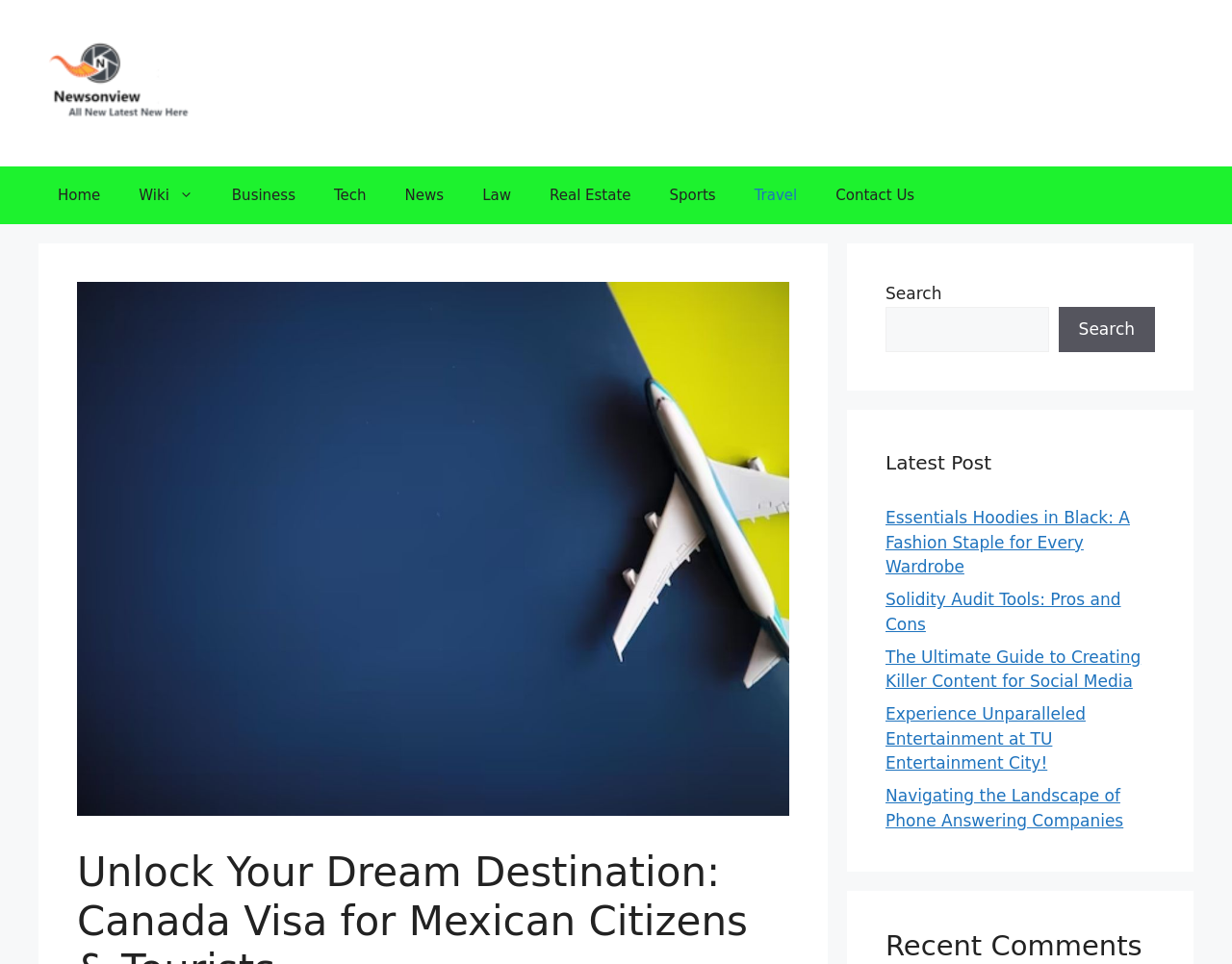Extract the bounding box coordinates for the HTML element that matches this description: "parent_node: Search name="s"". The coordinates should be four float numbers between 0 and 1, i.e., [left, top, right, bottom].

[0.719, 0.318, 0.851, 0.365]